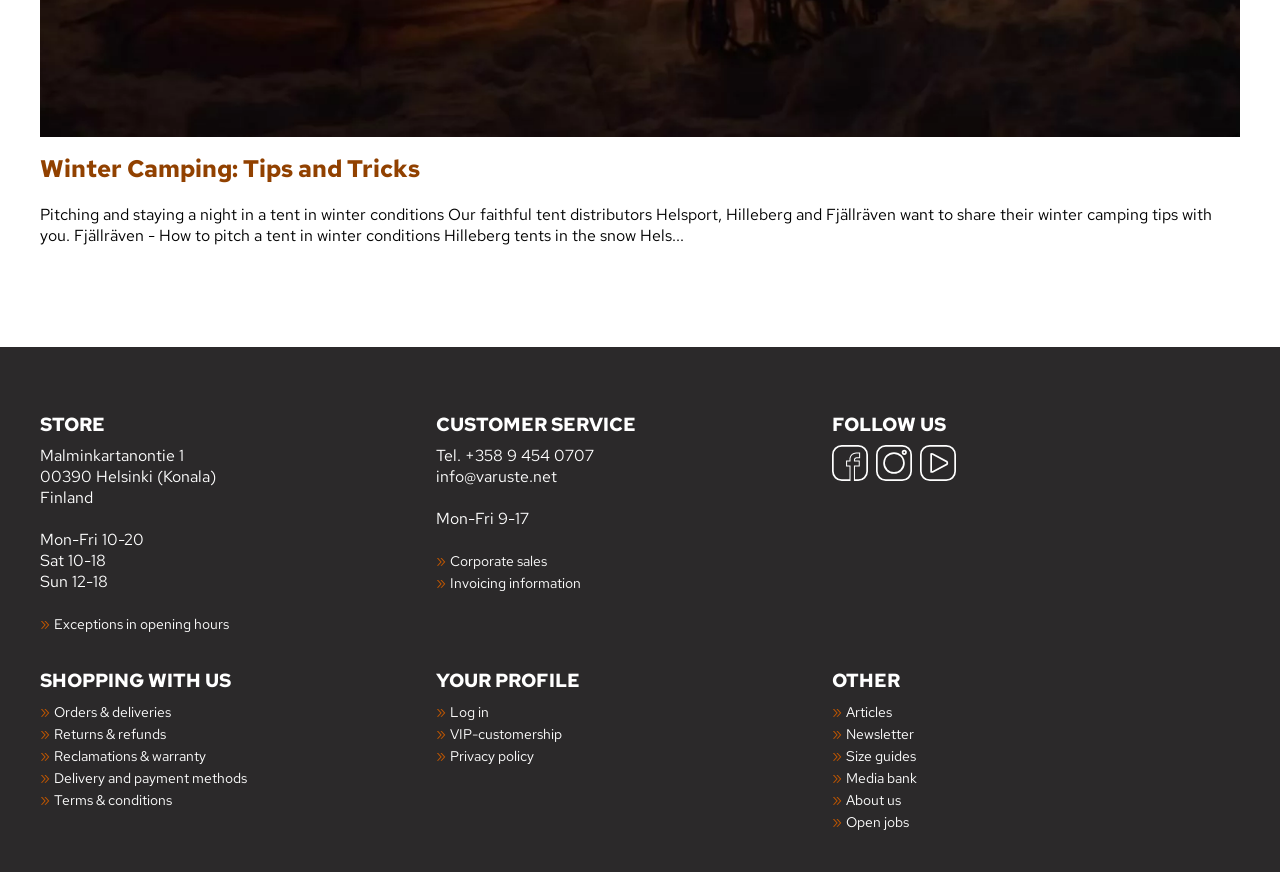Identify the bounding box coordinates of the element to click to follow this instruction: 'View the 'Photo Galleries''. Ensure the coordinates are four float values between 0 and 1, provided as [left, top, right, bottom].

None